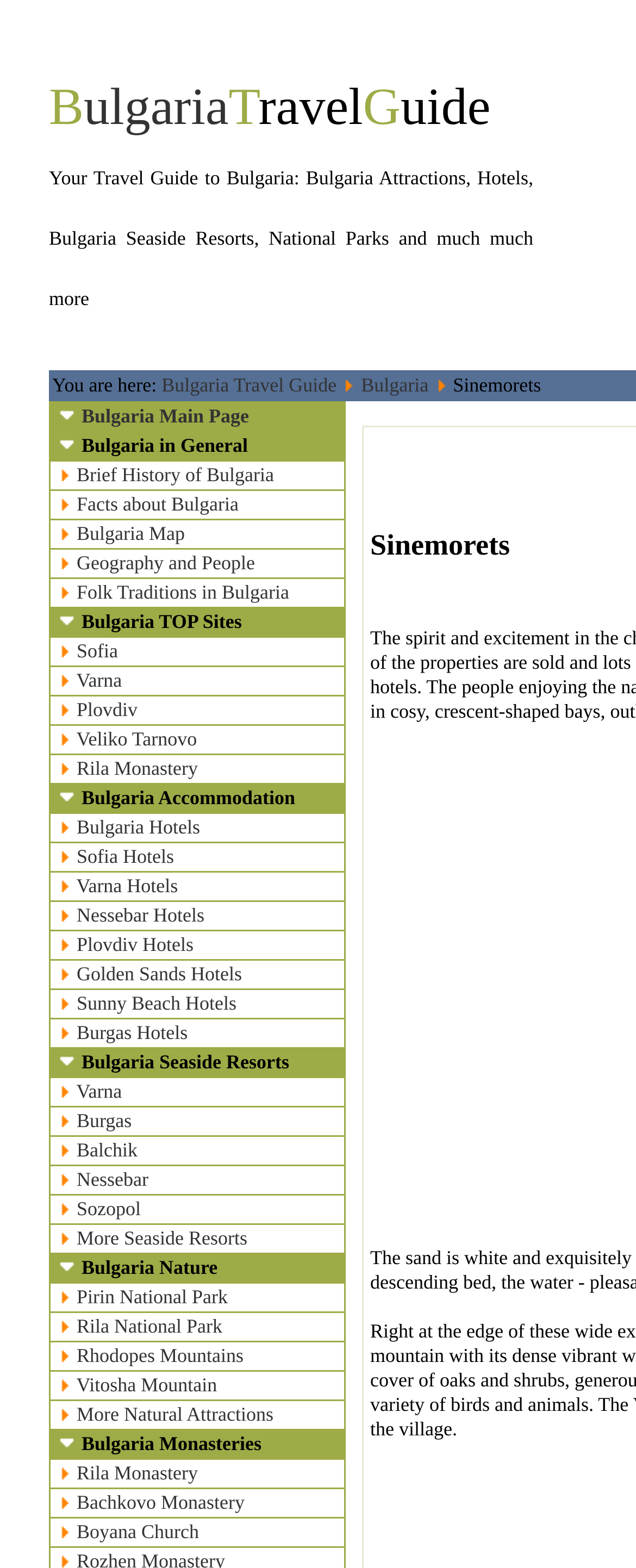Are there any images in the grid?
Answer briefly with a single word or phrase based on the image.

Yes